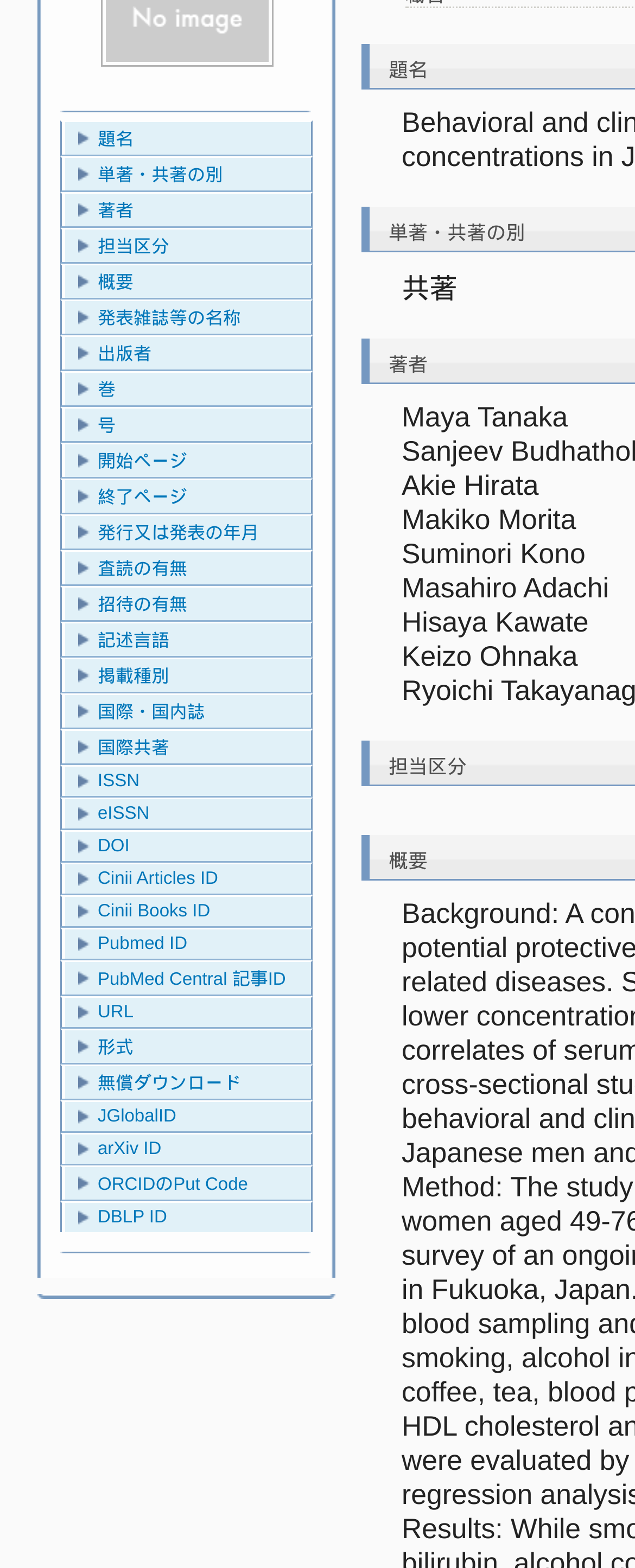Given the description of a UI element: "Cinii Articles ID", identify the bounding box coordinates of the matching element in the webpage screenshot.

[0.103, 0.552, 0.49, 0.57]